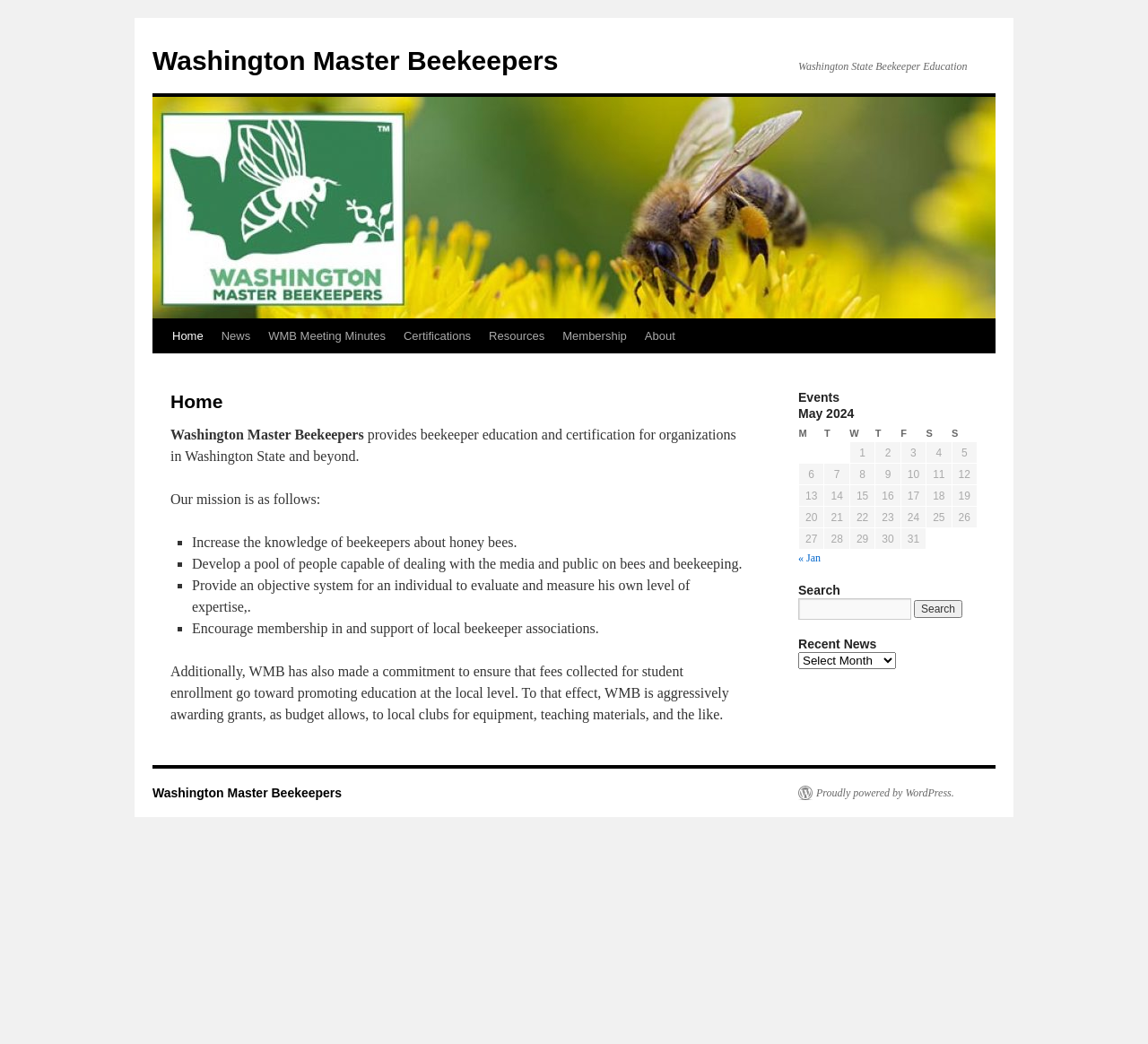Analyze and describe the webpage in a detailed narrative.

The webpage is about Washington Master Beekeepers, an organization that provides beekeeper education and certification for organizations in Washington State and beyond. At the top of the page, there is a heading with the organization's name, followed by a link to skip to the content. Below that, there is a navigation menu with links to different sections of the website, including Home, News, WMB Meeting Minutes, Certifications, Resources, Membership, and About.

The main content of the page is divided into two sections. The left section has a heading that says "Home" and provides an introduction to the organization's mission, which is to increase the knowledge of beekeepers about honey bees, develop a pool of people capable of dealing with the media and public on bees and beekeeping, provide an objective system for an individual to evaluate and measure their own level of expertise, and encourage membership in and support of local beekeeper associations. This section also lists the organization's commitment to promoting education at the local level and awarding grants to local clubs.

The right section has a heading that says "Events" and displays a table with a calendar for May 2024. The table has columns for each day of the week, from Monday to Sunday, and rows for each date of the month. The cells in the table contain numbers representing the dates.

Below the table, there is a navigation link to previous and next months, and a search bar with a textbox to enter search queries.